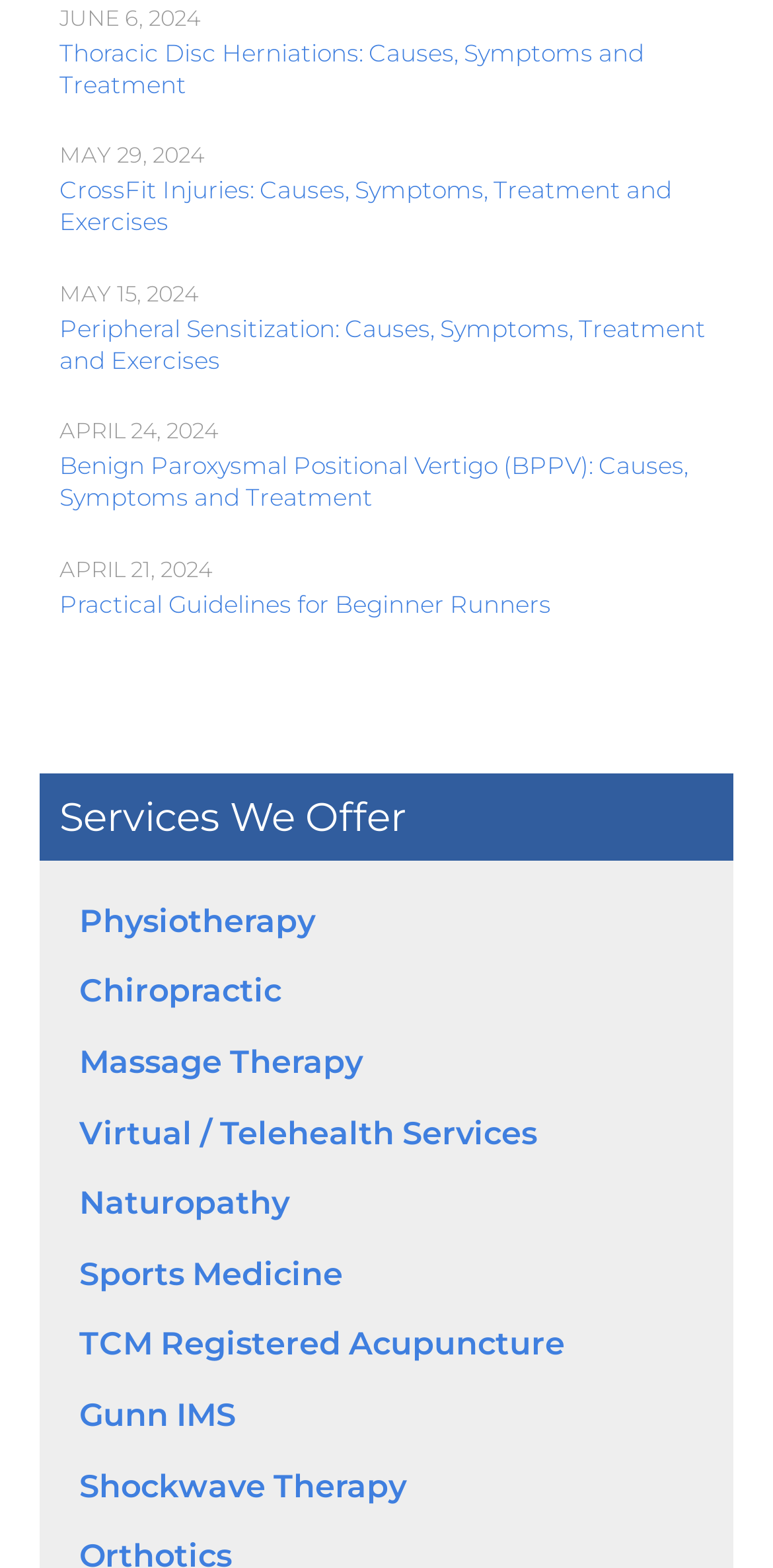Refer to the image and provide a thorough answer to this question:
What is the title of the article related to running?

I found the title by looking at the heading 'Practical Guidelines for Beginner Runners' which is located near the link 'practical-guidelines-for-beginner-runners---toronto-physiotherapy'.